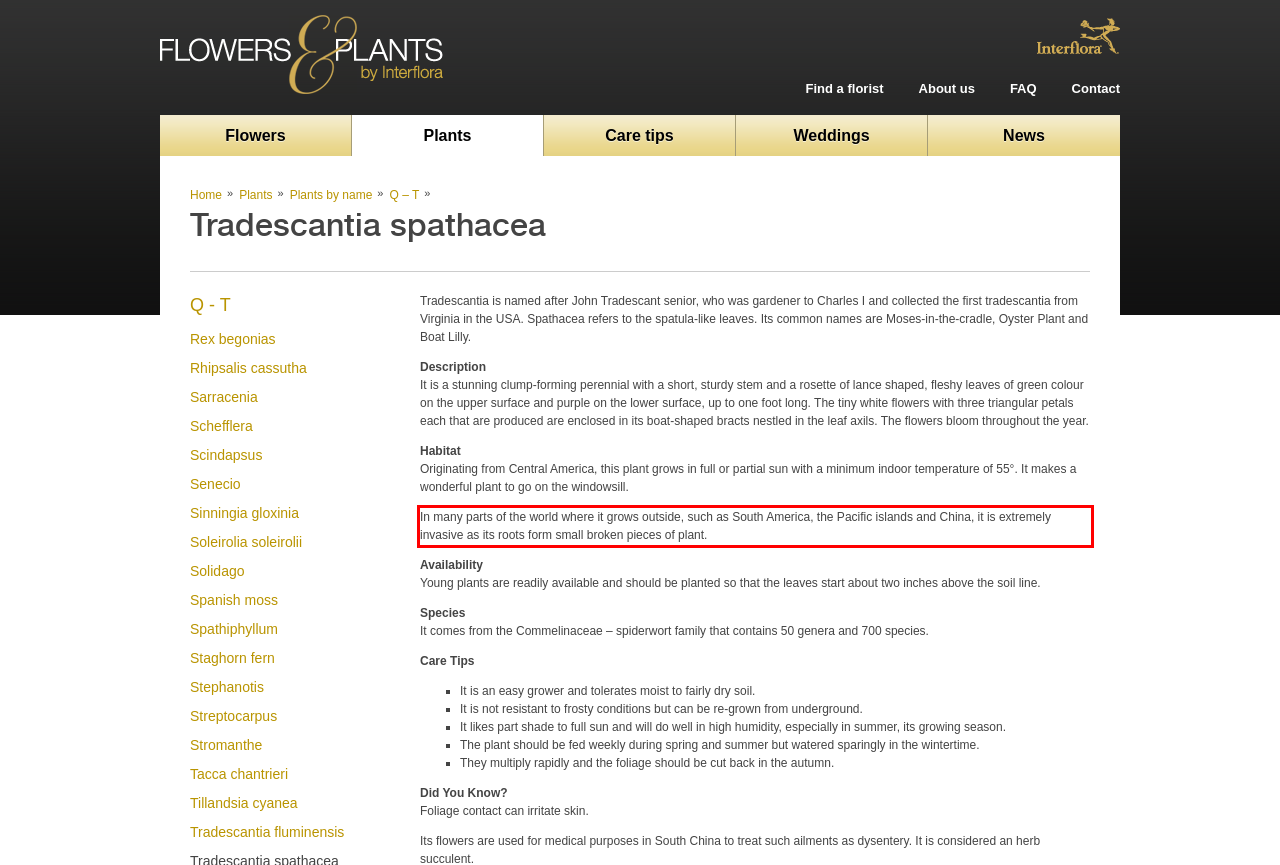There is a screenshot of a webpage with a red bounding box around a UI element. Please use OCR to extract the text within the red bounding box.

In many parts of the world where it grows outside, such as South America, the Pacific islands and China, it is extremely invasive as its roots form small broken pieces of plant.